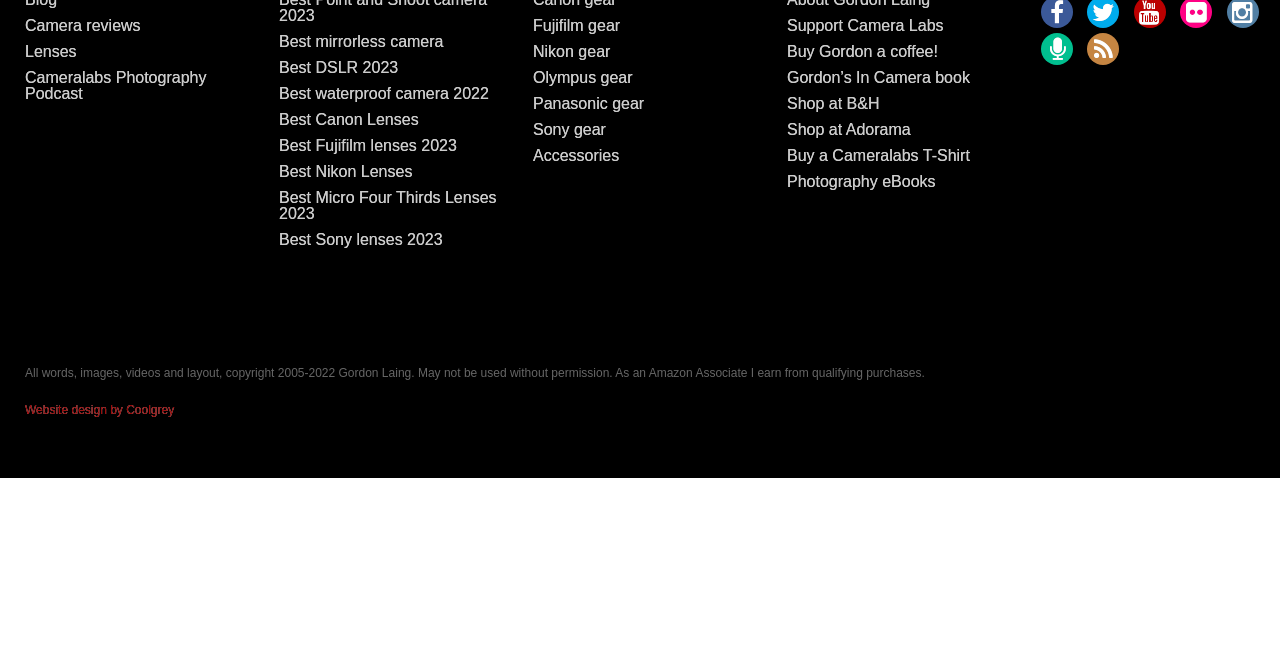Locate the UI element described as follows: "Best DSLR 2023". Return the bounding box coordinates as four float numbers between 0 and 1 in the order [left, top, right, bottom].

[0.218, 0.09, 0.311, 0.116]